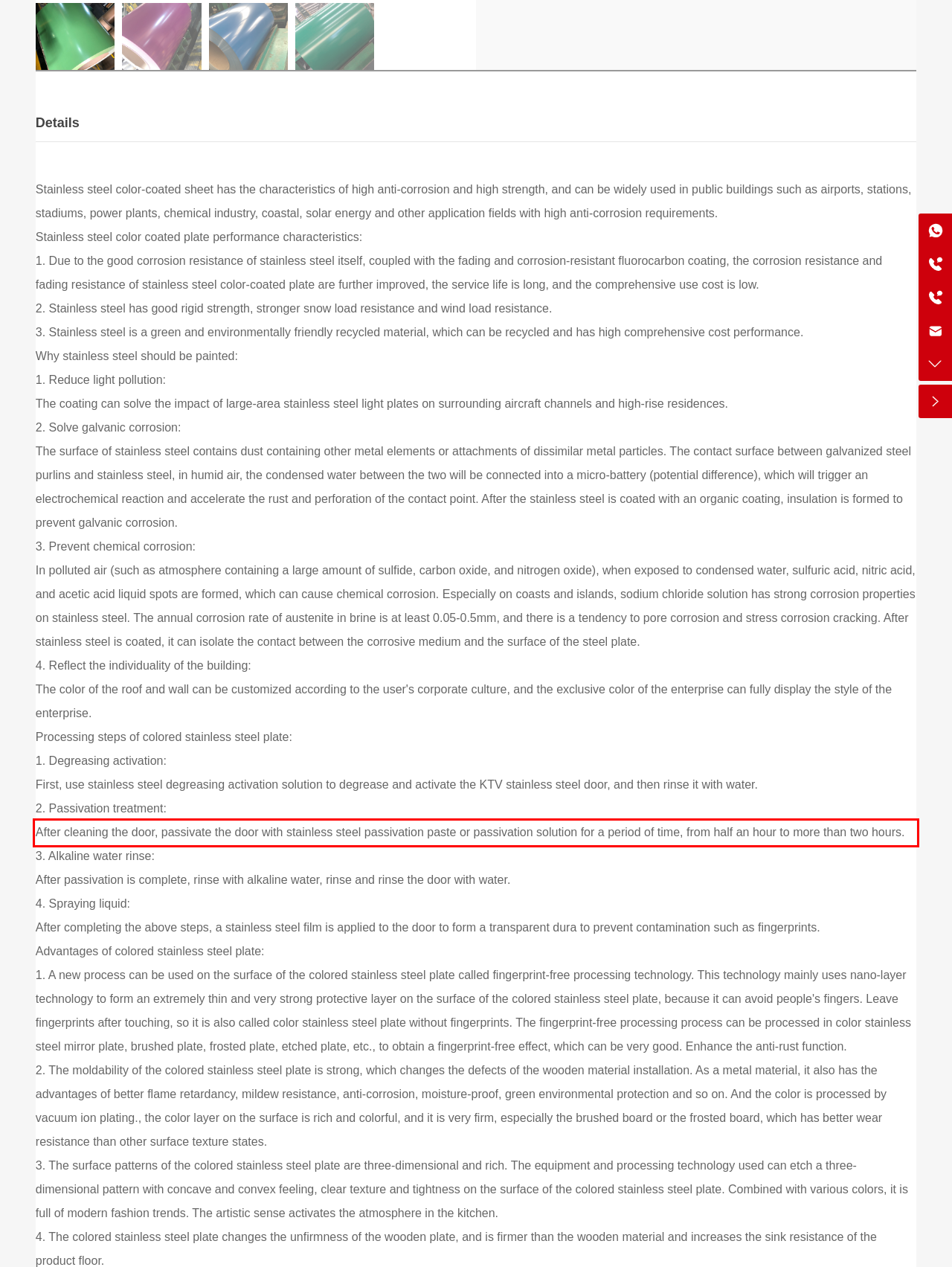From the given screenshot of a webpage, identify the red bounding box and extract the text content within it.

After cleaning the door, passivate the door with stainless steel passivation paste or passivation solution for a period of time, from half an hour to more than two hours.